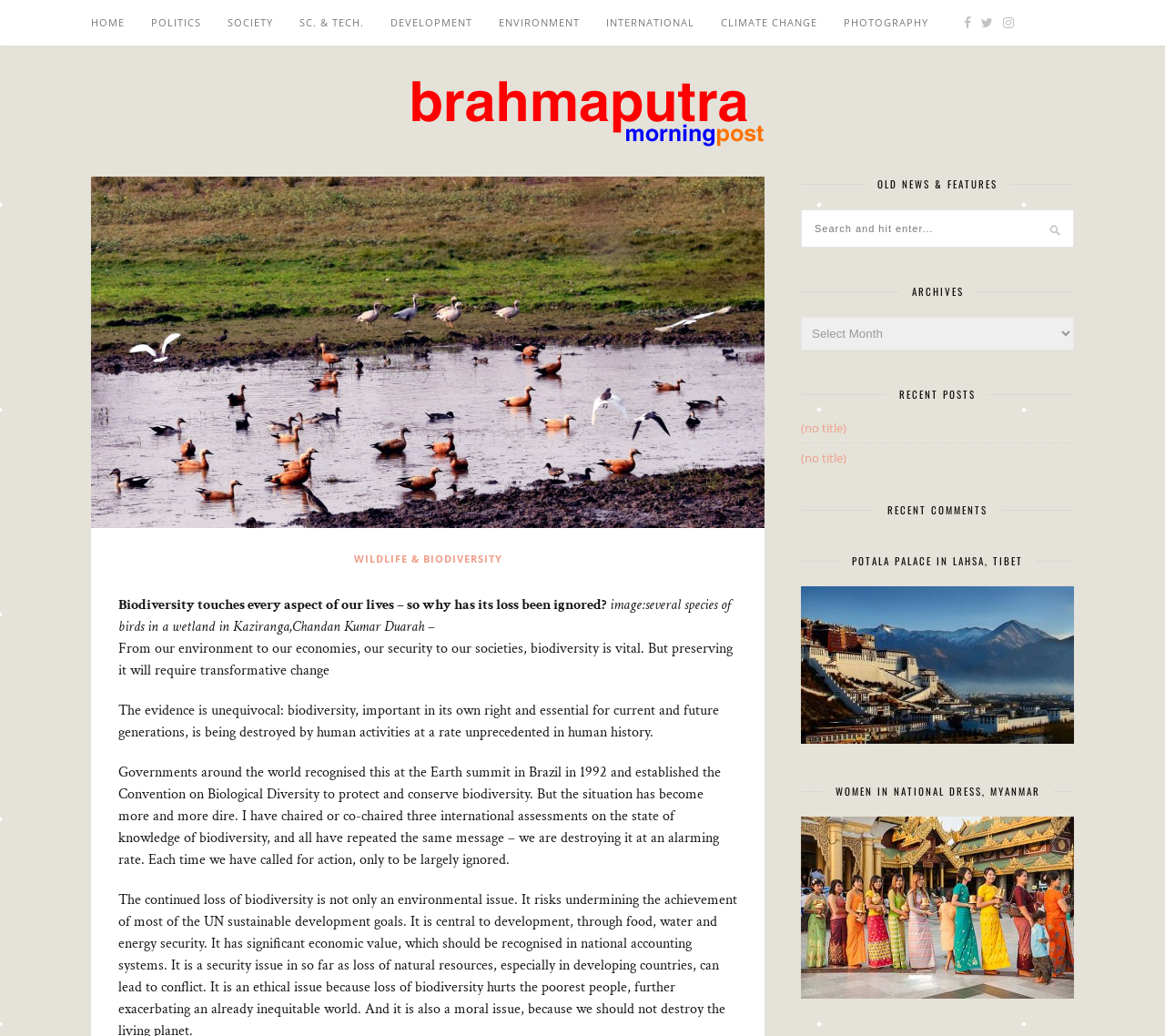Can you determine the bounding box coordinates of the area that needs to be clicked to fulfill the following instruction: "View the WILDLIFE & BIODIVERSITY page"?

[0.304, 0.533, 0.431, 0.546]